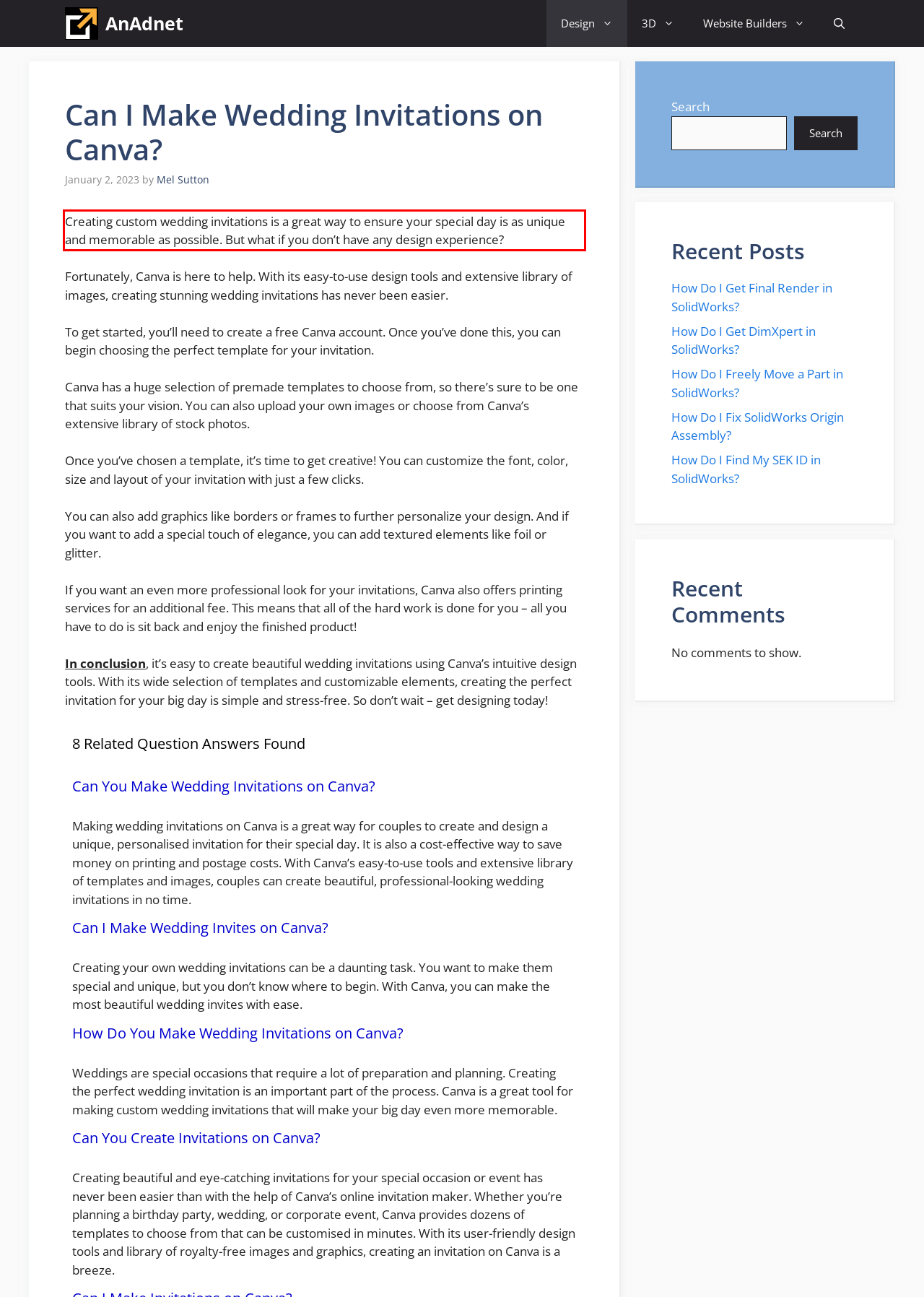You are looking at a screenshot of a webpage with a red rectangle bounding box. Use OCR to identify and extract the text content found inside this red bounding box.

Creating custom wedding invitations is a great way to ensure your special day is as unique and memorable as possible. But what if you don’t have any design experience?